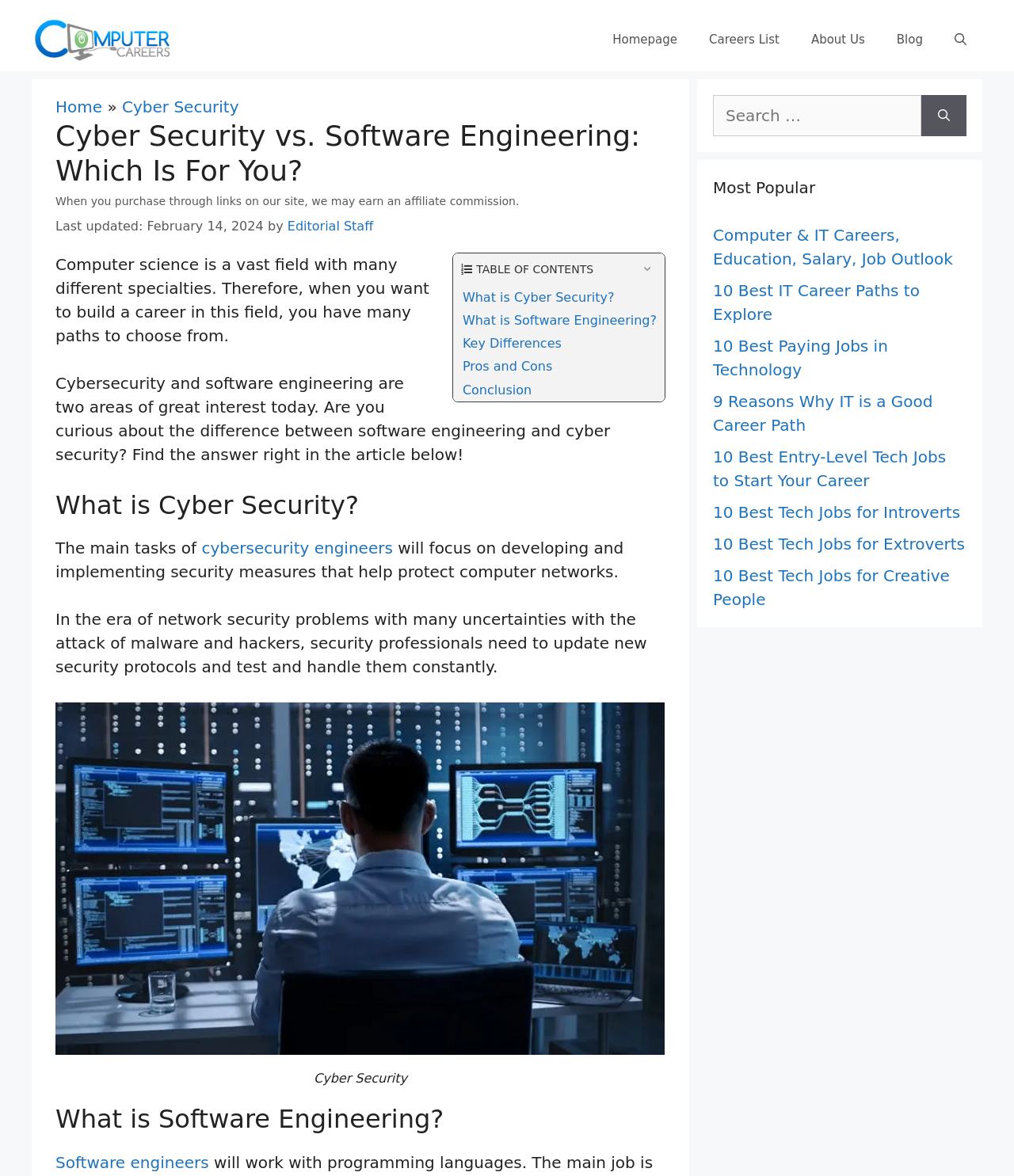What is the search function for?
Look at the image and answer the question using a single word or phrase.

To search the website